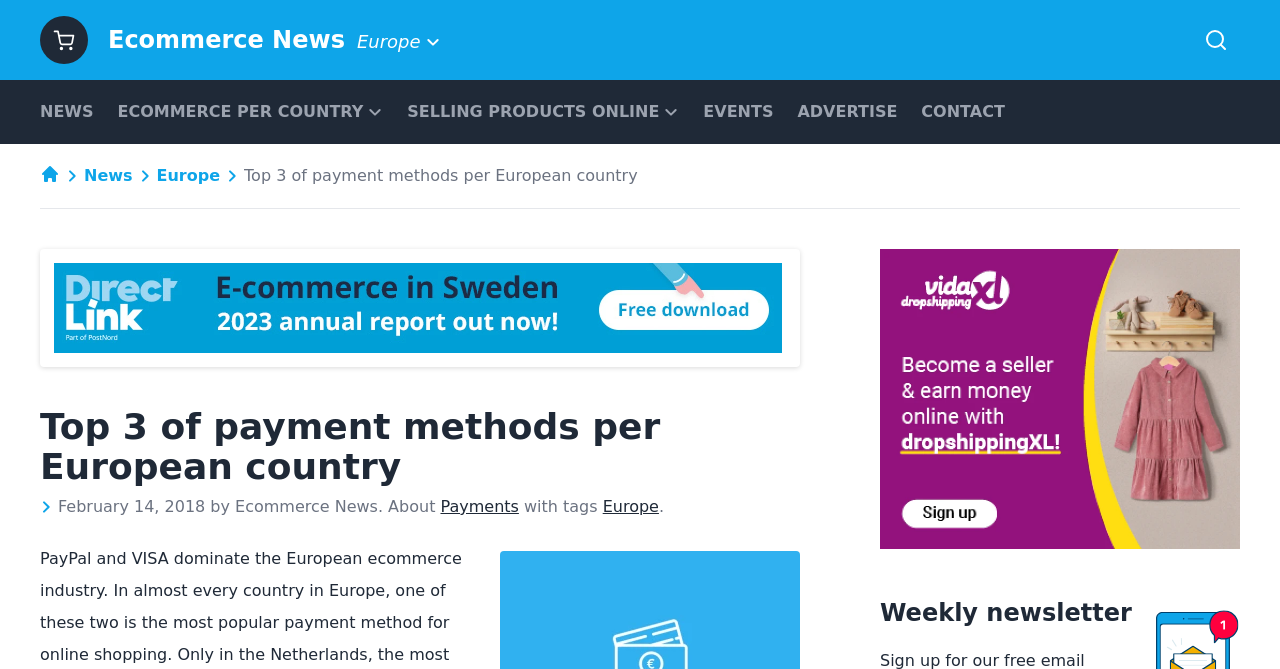Bounding box coordinates are specified in the format (top-left x, top-left y, bottom-right x, bottom-right y). All values are floating point numbers bounded between 0 and 1. Please provide the bounding box coordinate of the region this sentence describes: Ecommerce per country

[0.082, 0.12, 0.309, 0.215]